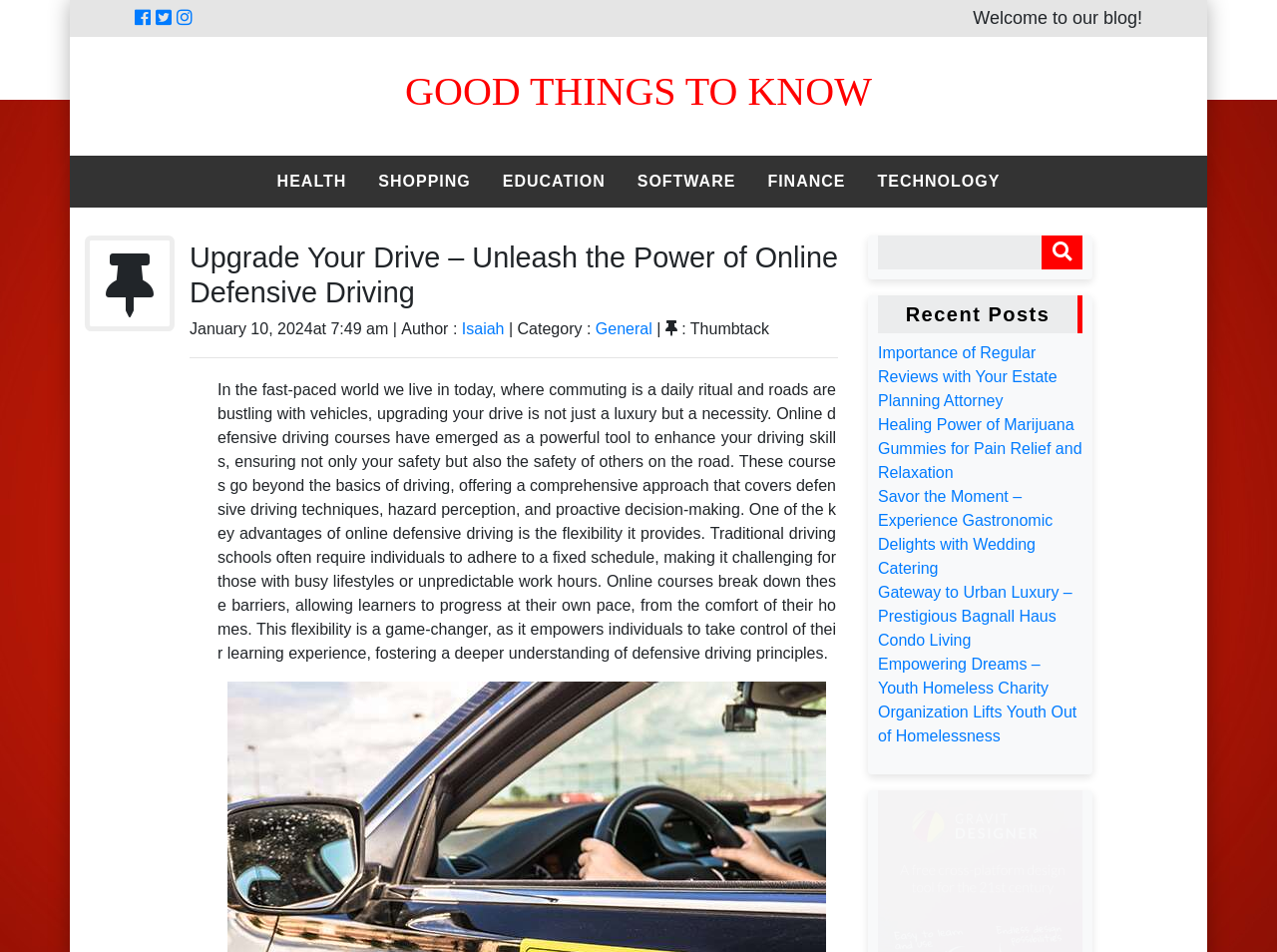What is the author of the article 'Upgrade Your Drive – Unleash the Power of Online Defensive Driving'?
Please look at the screenshot and answer in one word or a short phrase.

Isaiah